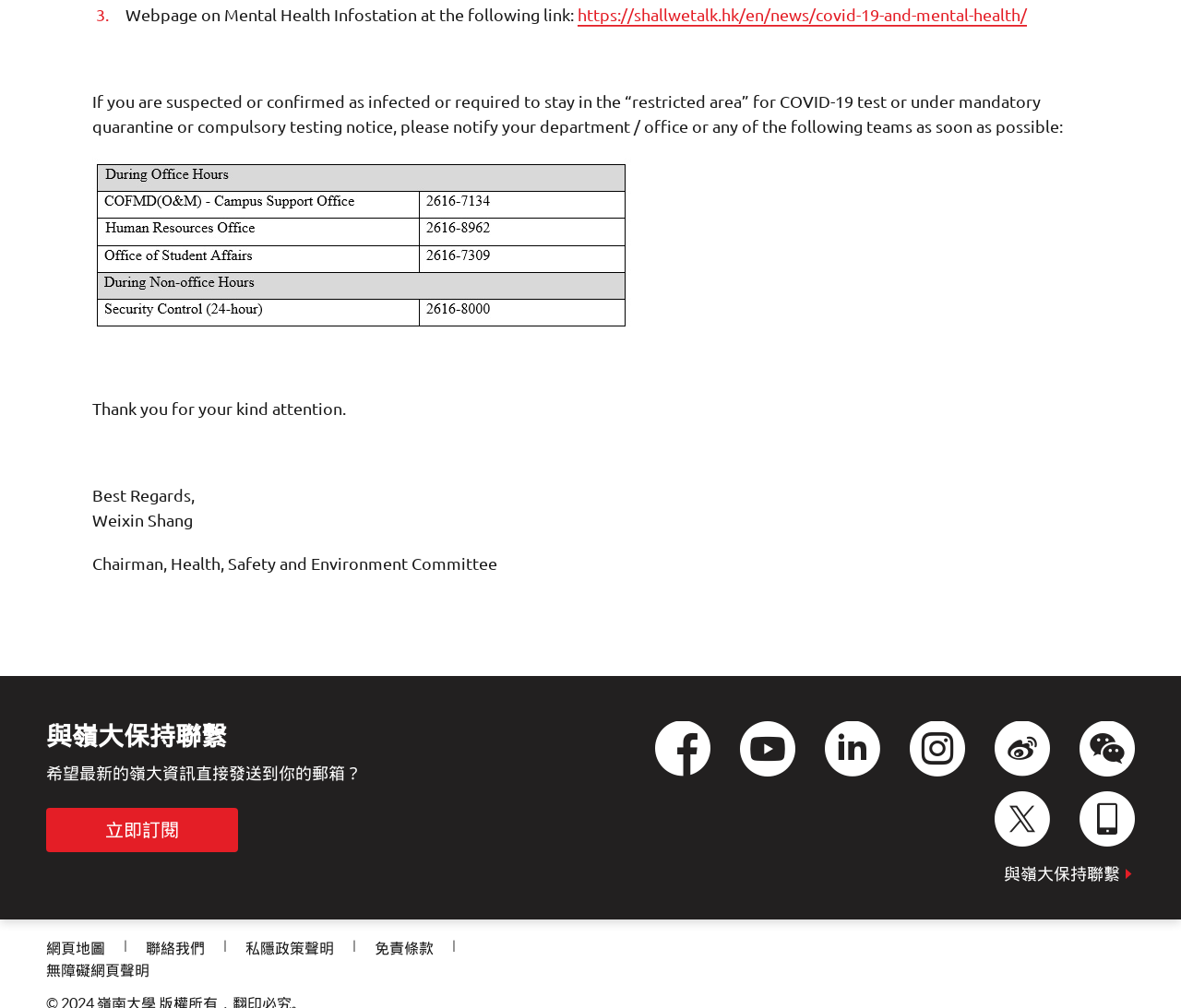What is the topic of the webpage?
Offer a detailed and full explanation in response to the question.

The webpage is about mental health, specifically COVID-19 and mental health, as indicated by the static text 'Webpage on Mental Health Infostation at the following link:' and the link provided.